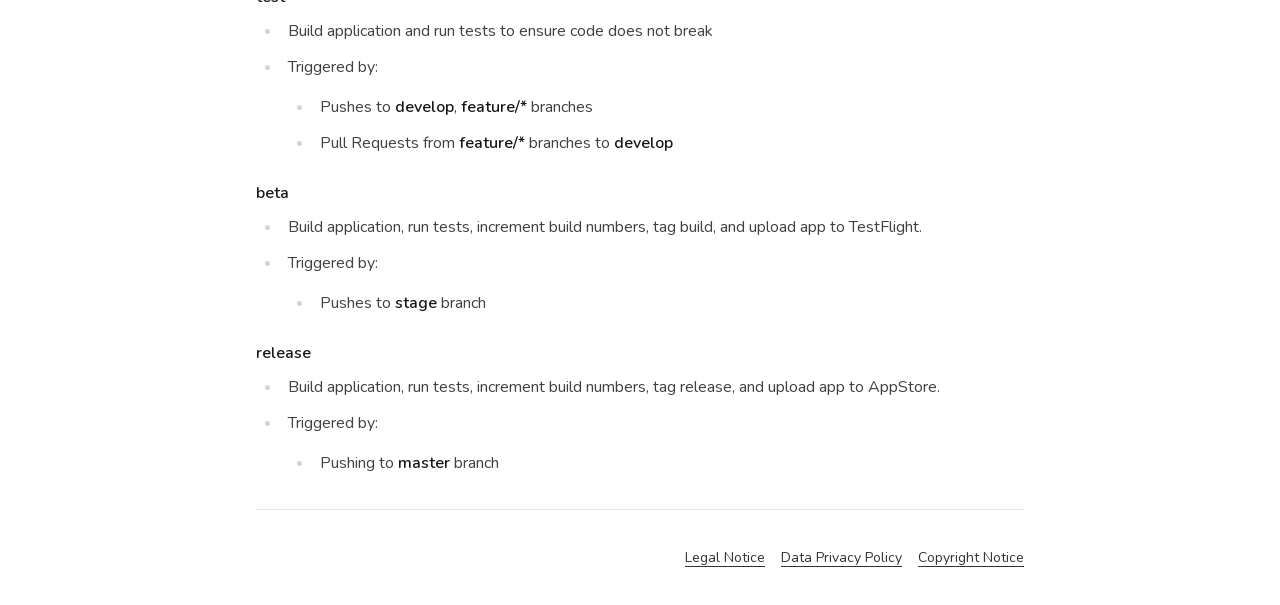What is the purpose of the beta stage?
Using the image, respond with a single word or phrase.

Build and test application